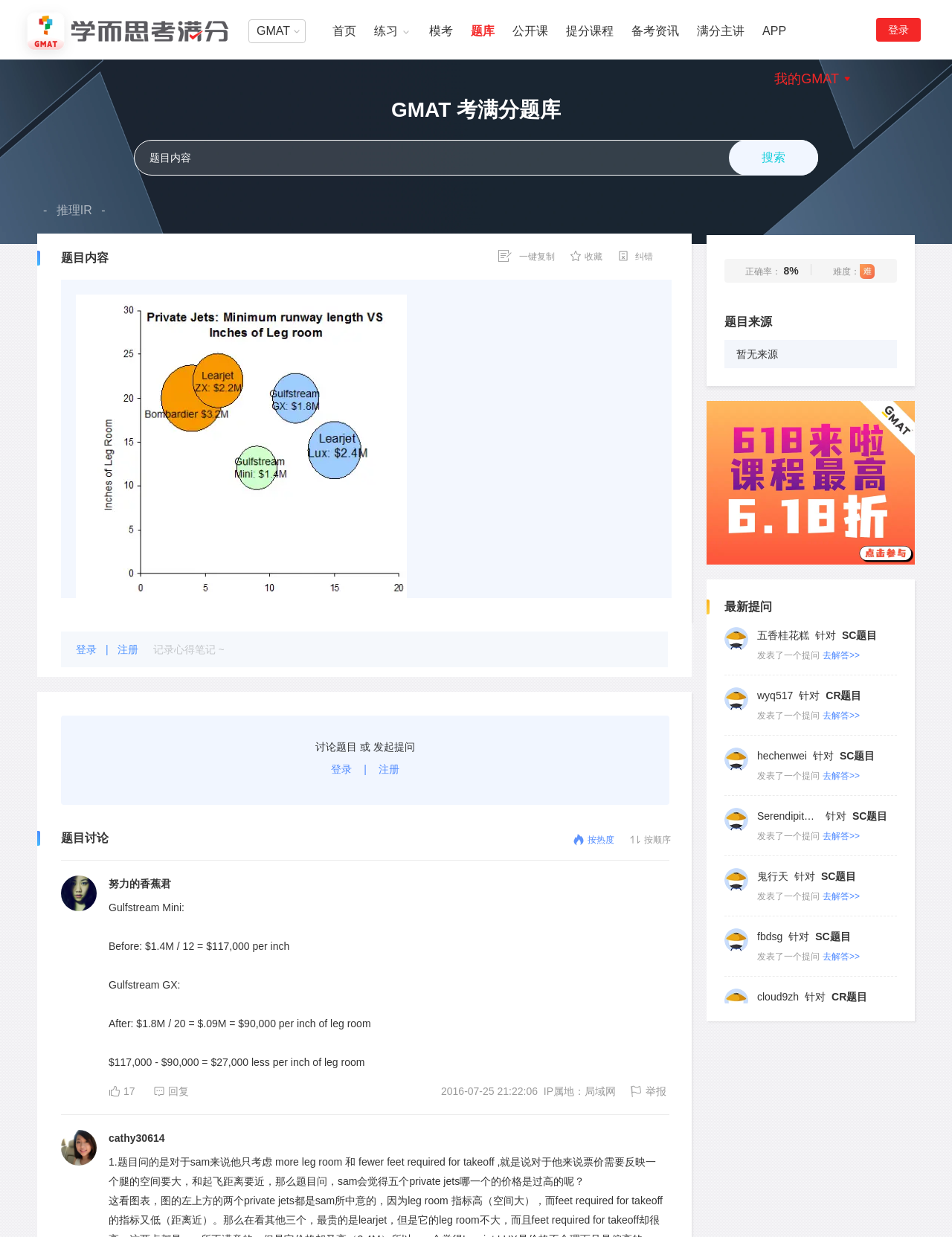Provide the bounding box coordinates in the format (top-left x, top-left y, bottom-right x, bottom-right y). All values are floating point numbers between 0 and 1. Determine the bounding box coordinate of the UI element described as: parent_node: 搜索 name="keywords" placeholder="题目内容"

[0.141, 0.113, 0.859, 0.142]